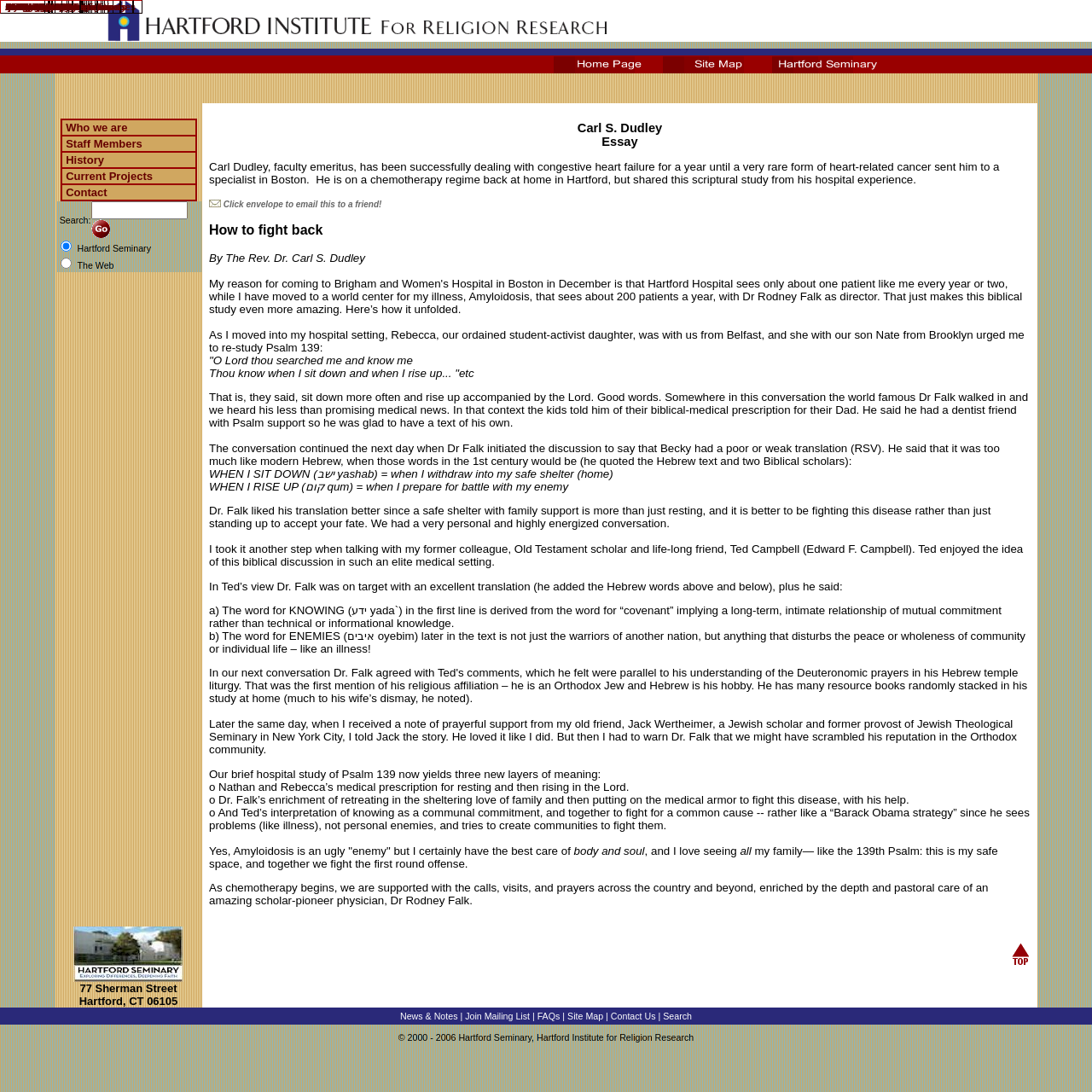Identify the bounding box coordinates necessary to click and complete the given instruction: "Read Practical Theology".

[0.001, 0.001, 0.087, 0.012]